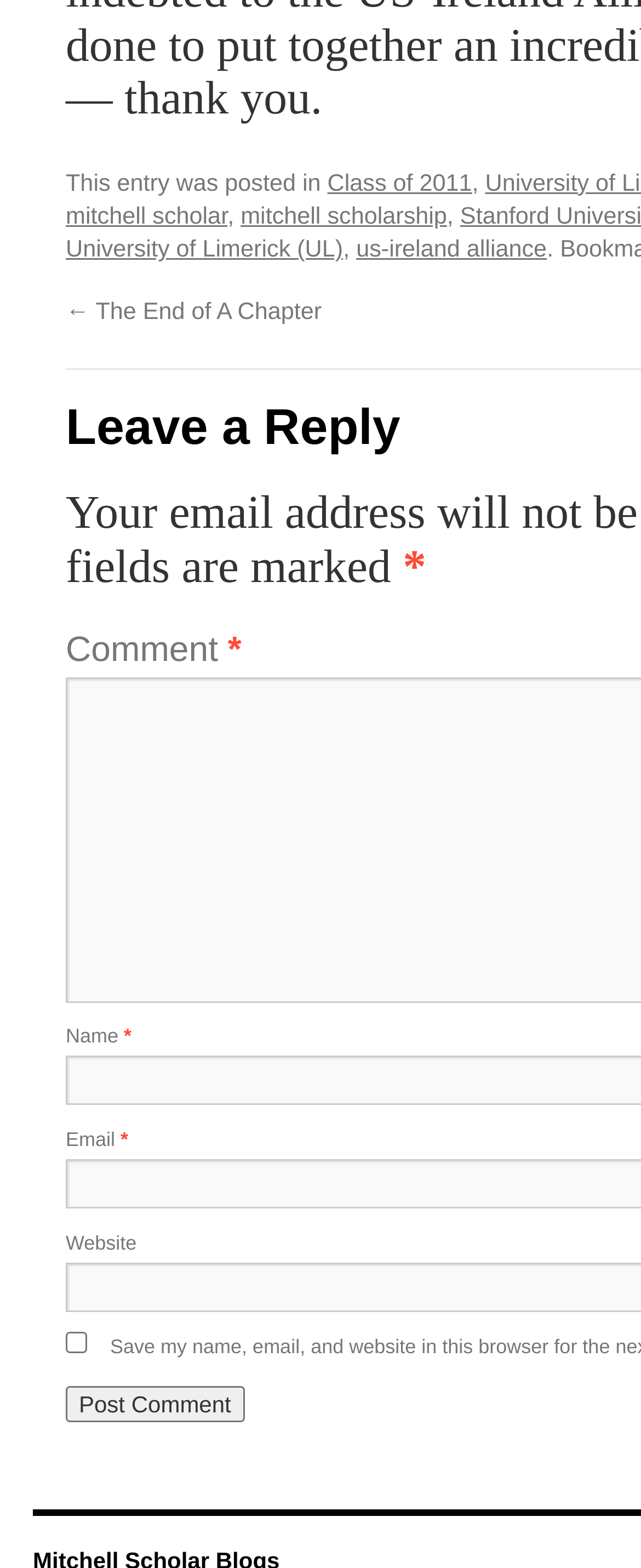Find the bounding box coordinates for the element that must be clicked to complete the instruction: "Click the 'mitchell scholar' link". The coordinates should be four float numbers between 0 and 1, indicated as [left, top, right, bottom].

[0.103, 0.13, 0.355, 0.147]